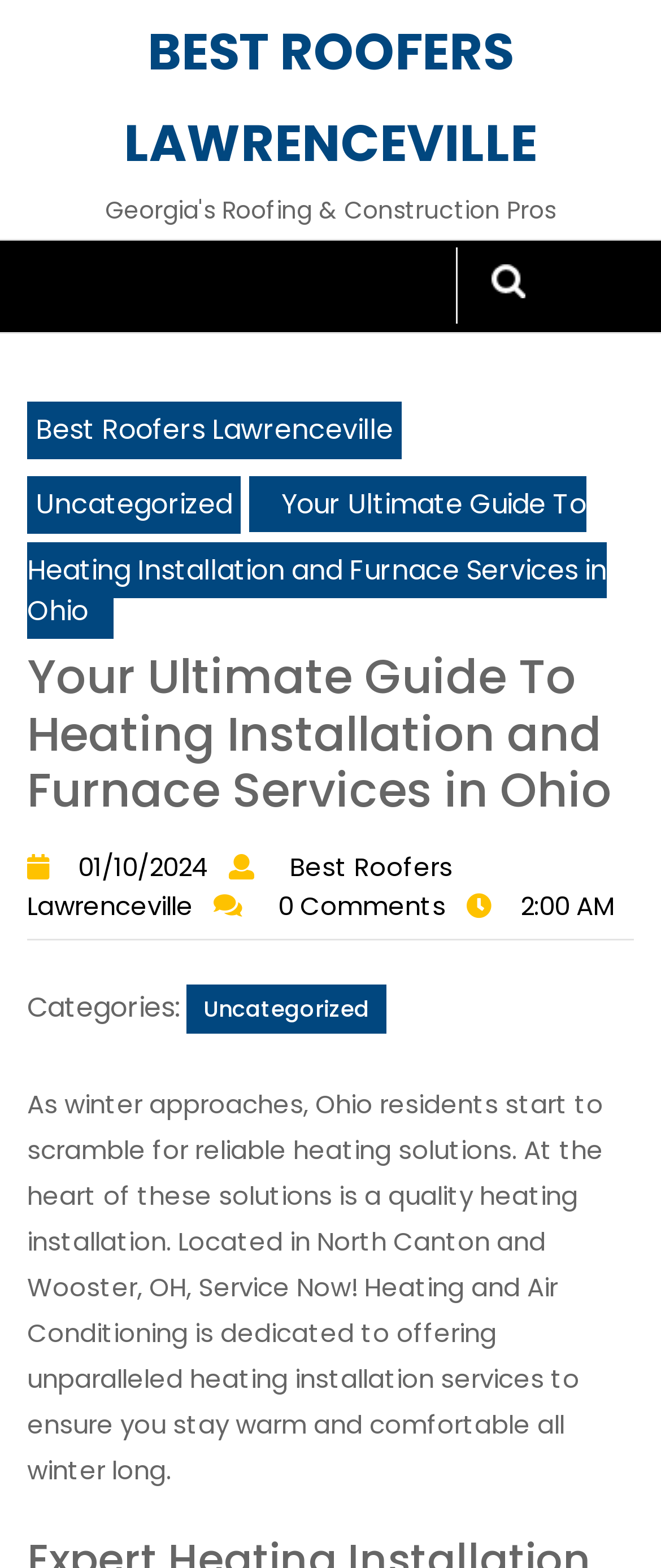Please indicate the bounding box coordinates for the clickable area to complete the following task: "Visit the 'Best Roofers Lawrenceville' page". The coordinates should be specified as four float numbers between 0 and 1, i.e., [left, top, right, bottom].

[0.187, 0.011, 0.813, 0.115]